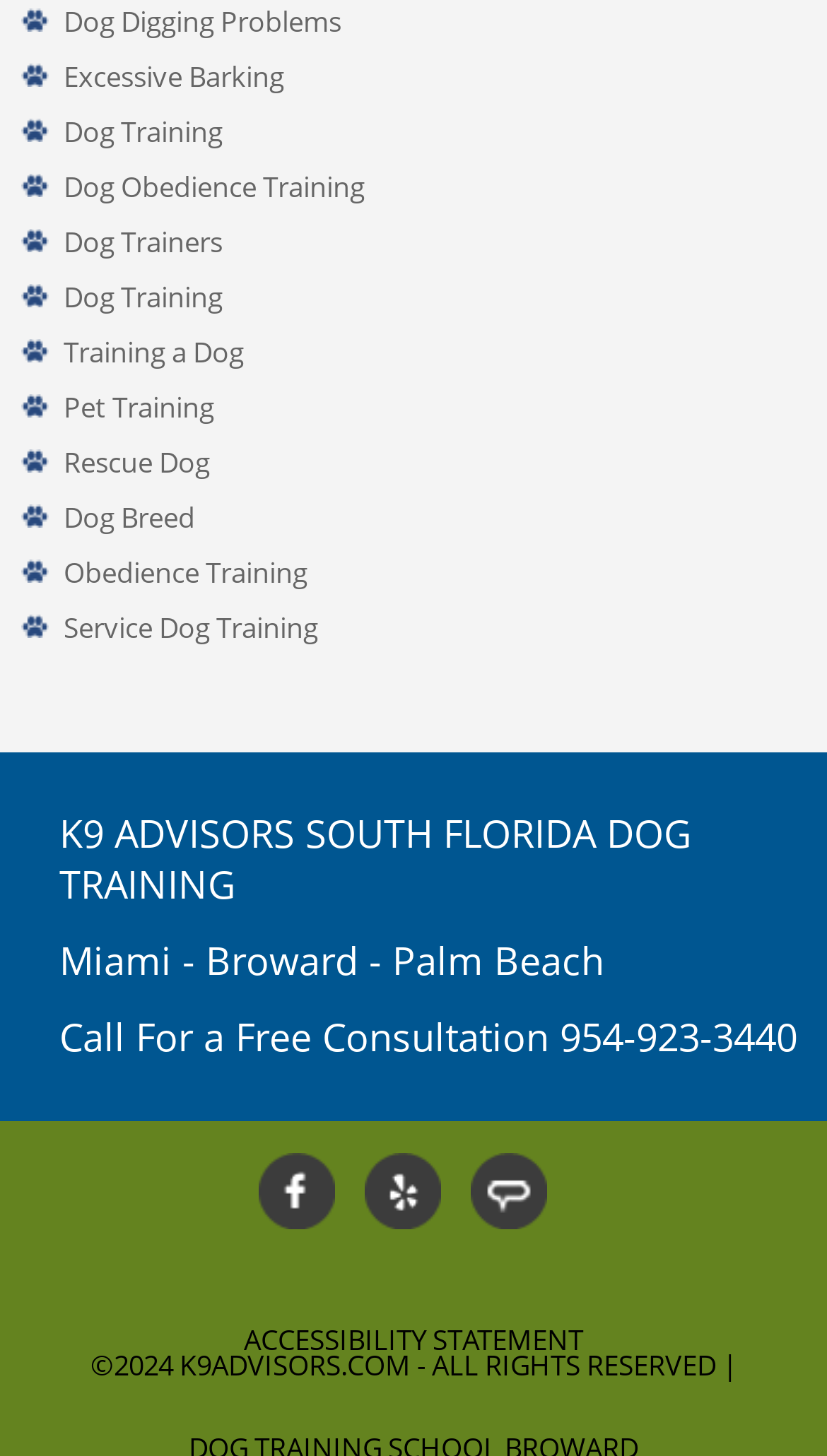Find and provide the bounding box coordinates for the UI element described with: "Accessibility Statement".

[0.295, 0.907, 0.705, 0.934]